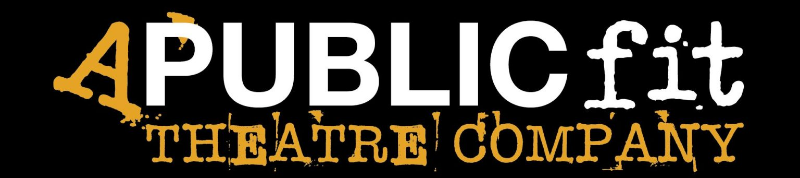Is the phrase 'THEATRE COMPANY' in capital letters?
Please answer the question with as much detail and depth as you can.

Upon analyzing the logo, I saw that the phrase 'THEATRE COMPANY' is presented in a slightly smaller size, and it is indeed written in capital letters, maintaining a cohesive visual identity with the rest of the logo.